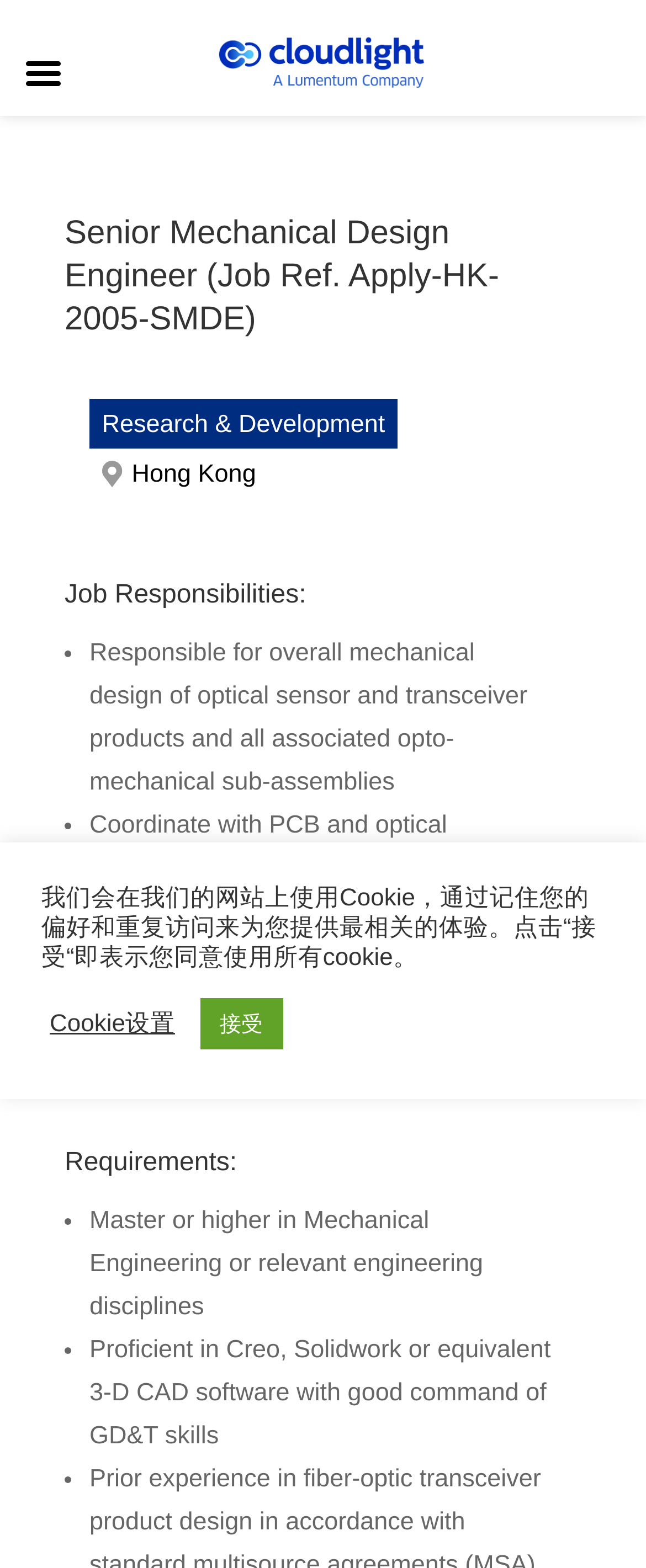What is one of the job responsibilities?
Provide a concise answer using a single word or phrase based on the image.

Responsible for overall mechanical design